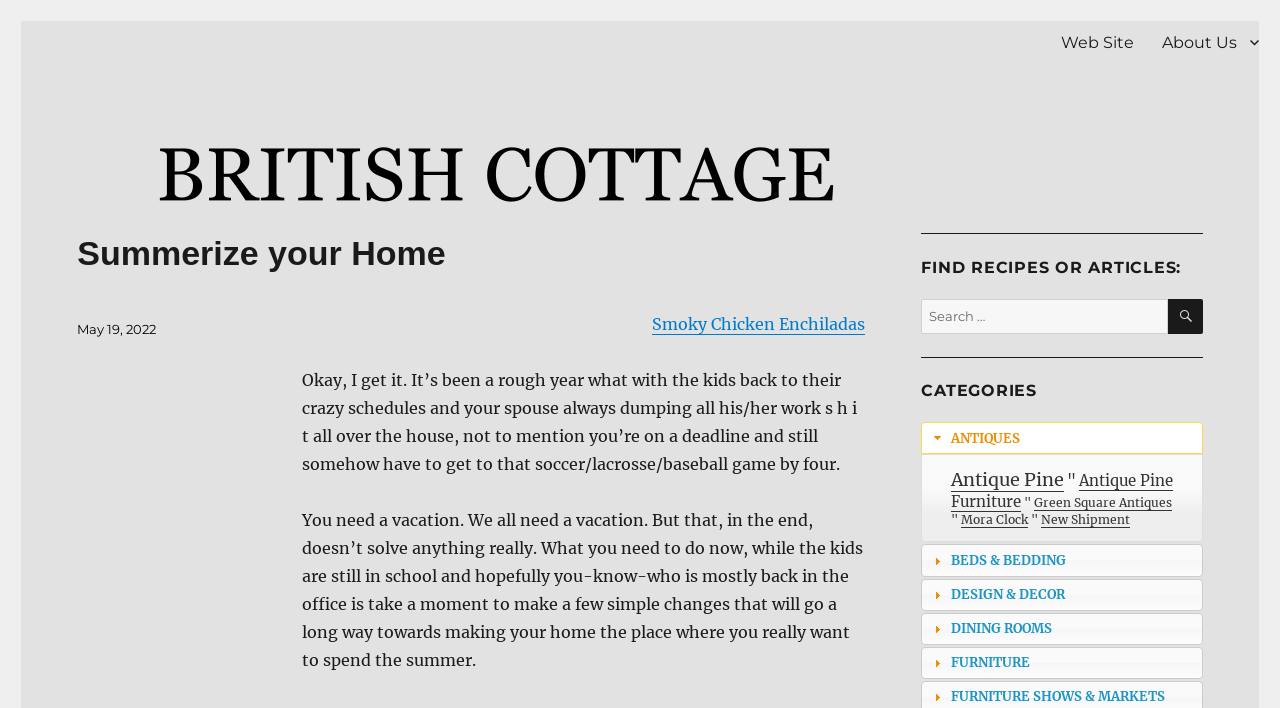Please determine the bounding box coordinates of the element to click in order to execute the following instruction: "Search for recipes or articles". The coordinates should be four float numbers between 0 and 1, specified as [left, top, right, bottom].

[0.72, 0.422, 0.94, 0.471]